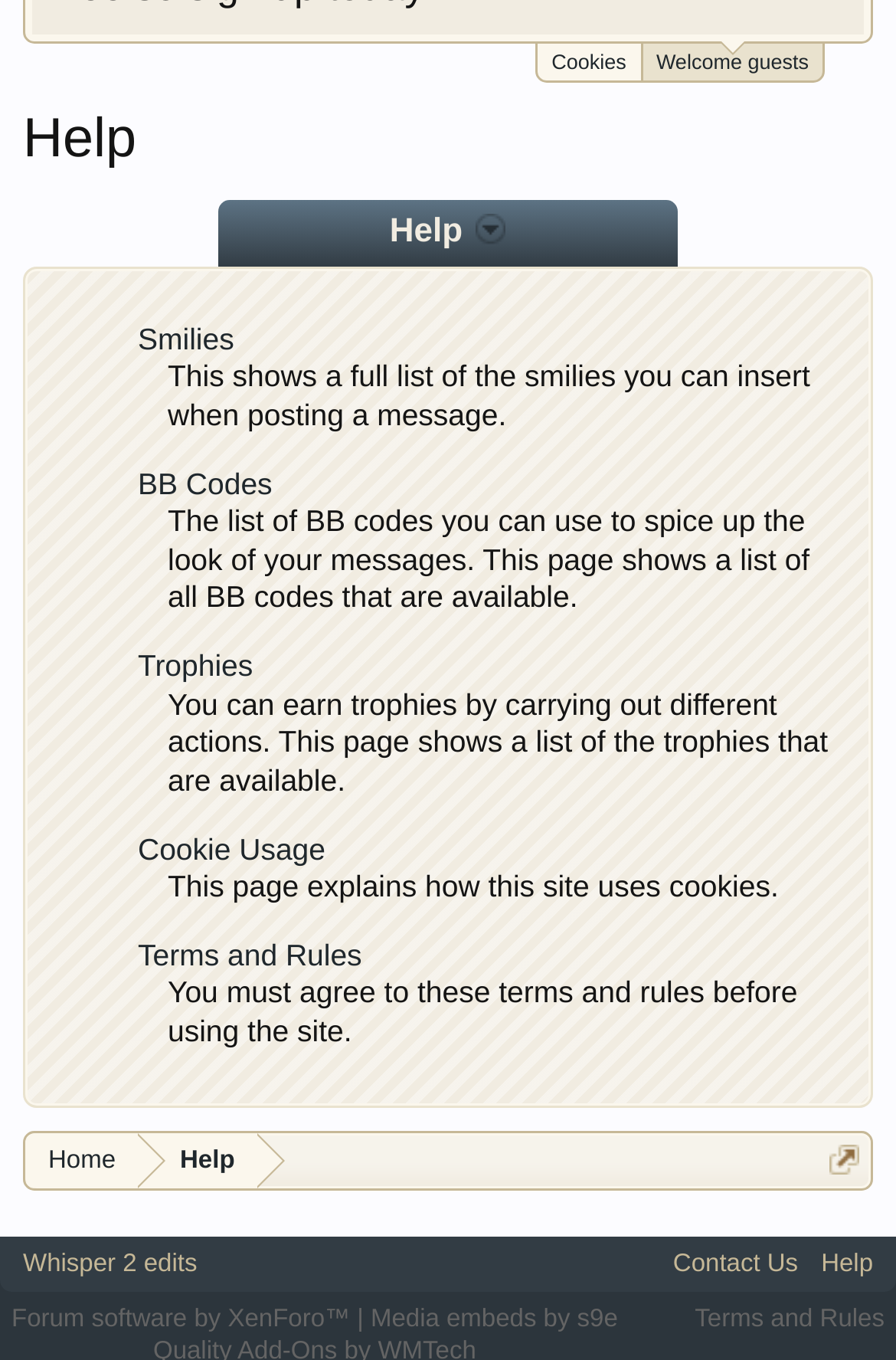What software is the forum powered by? Look at the image and give a one-word or short phrase answer.

XenForo